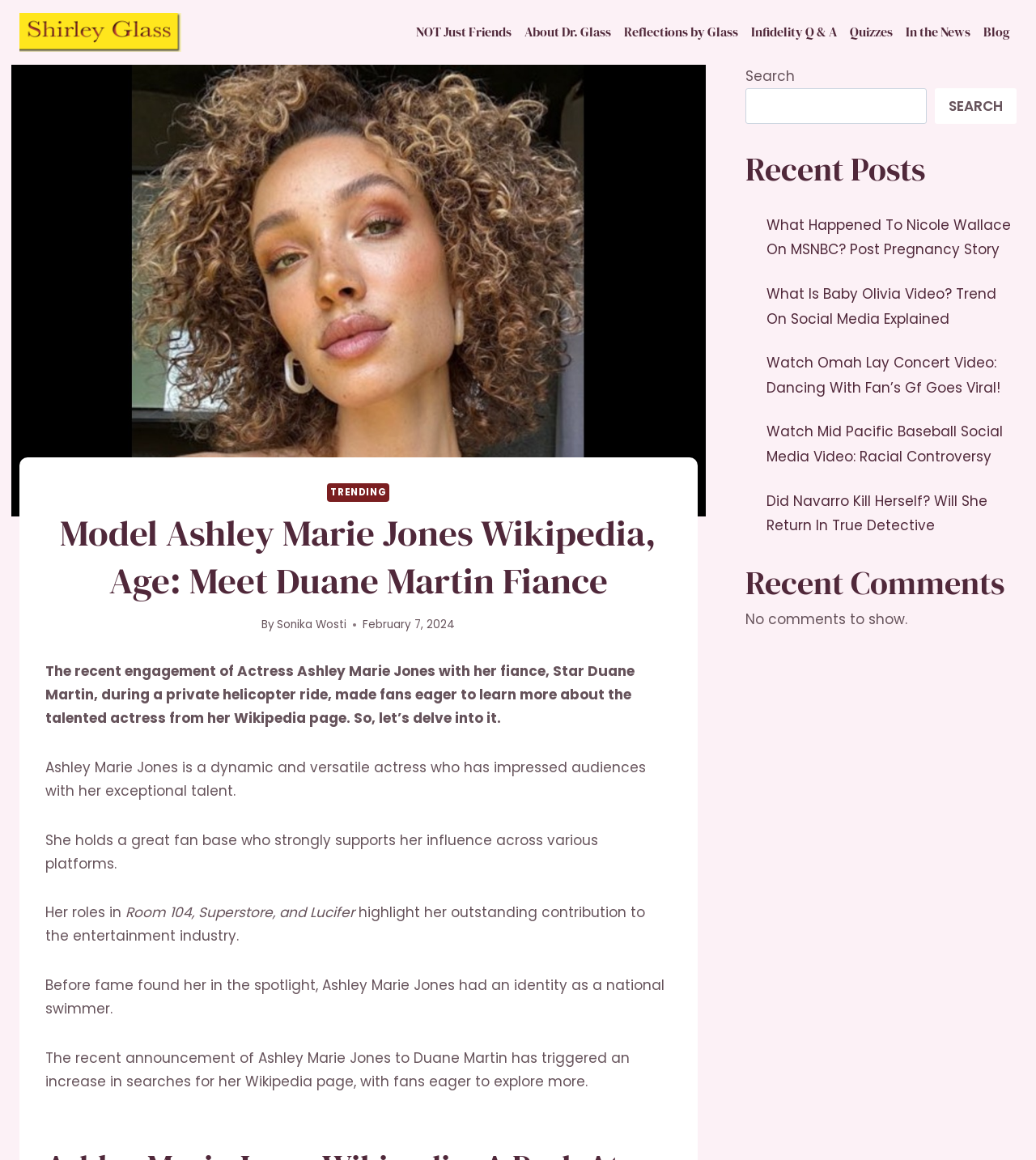What is Ashley Marie Jones' profession?
Look at the image and provide a short answer using one word or a phrase.

Actress